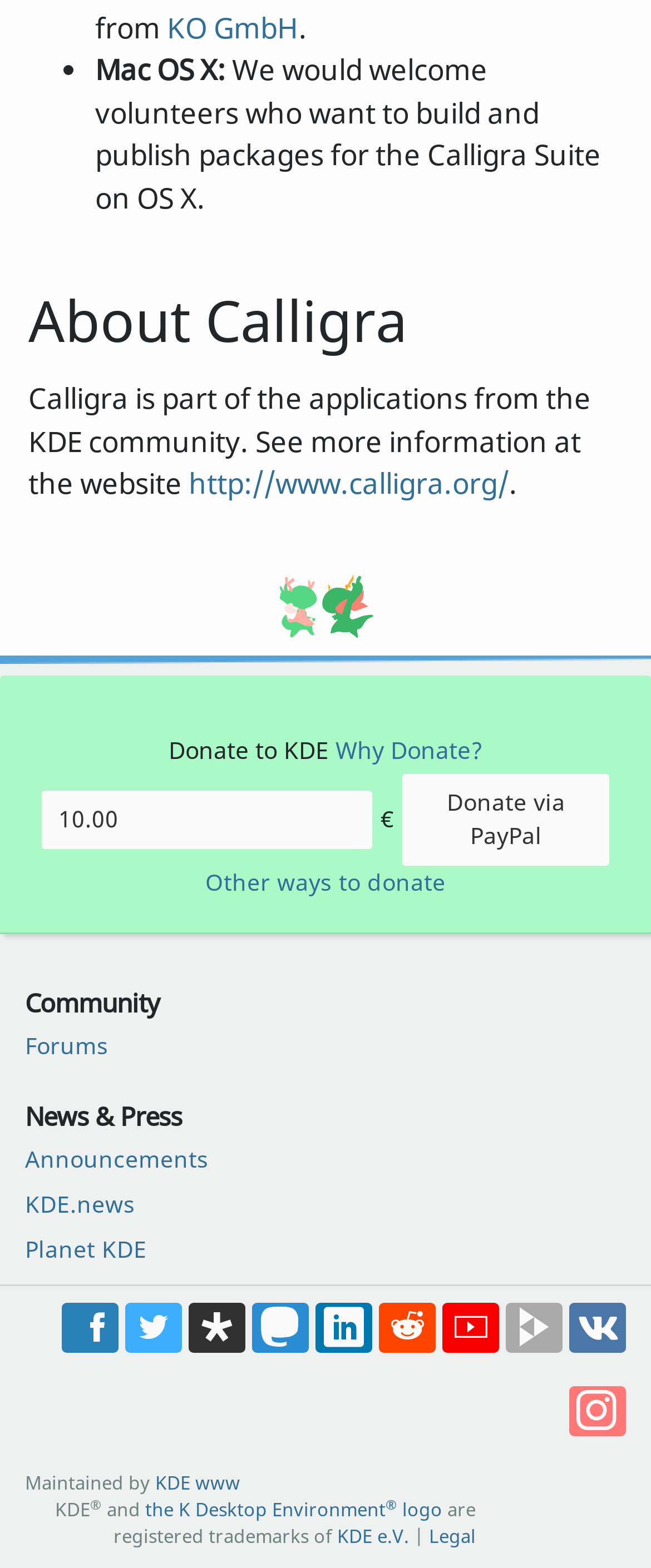Mark the bounding box of the element that matches the following description: "KDE e.V.".

[0.518, 0.972, 0.628, 0.988]